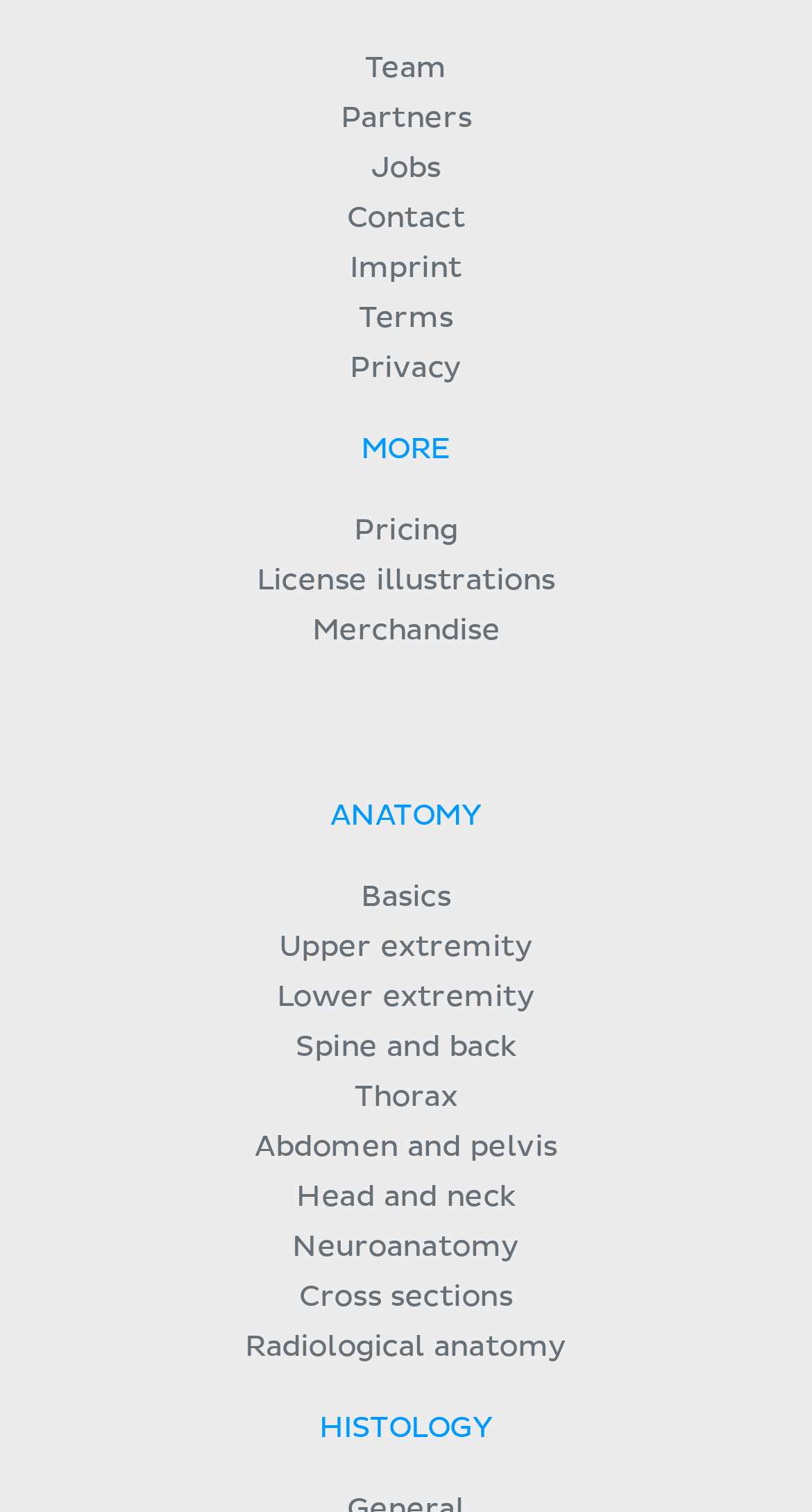Respond with a single word or phrase to the following question:
What is the category of anatomy that includes 'Upper extremity' and 'Lower extremity'?

ANATOMY